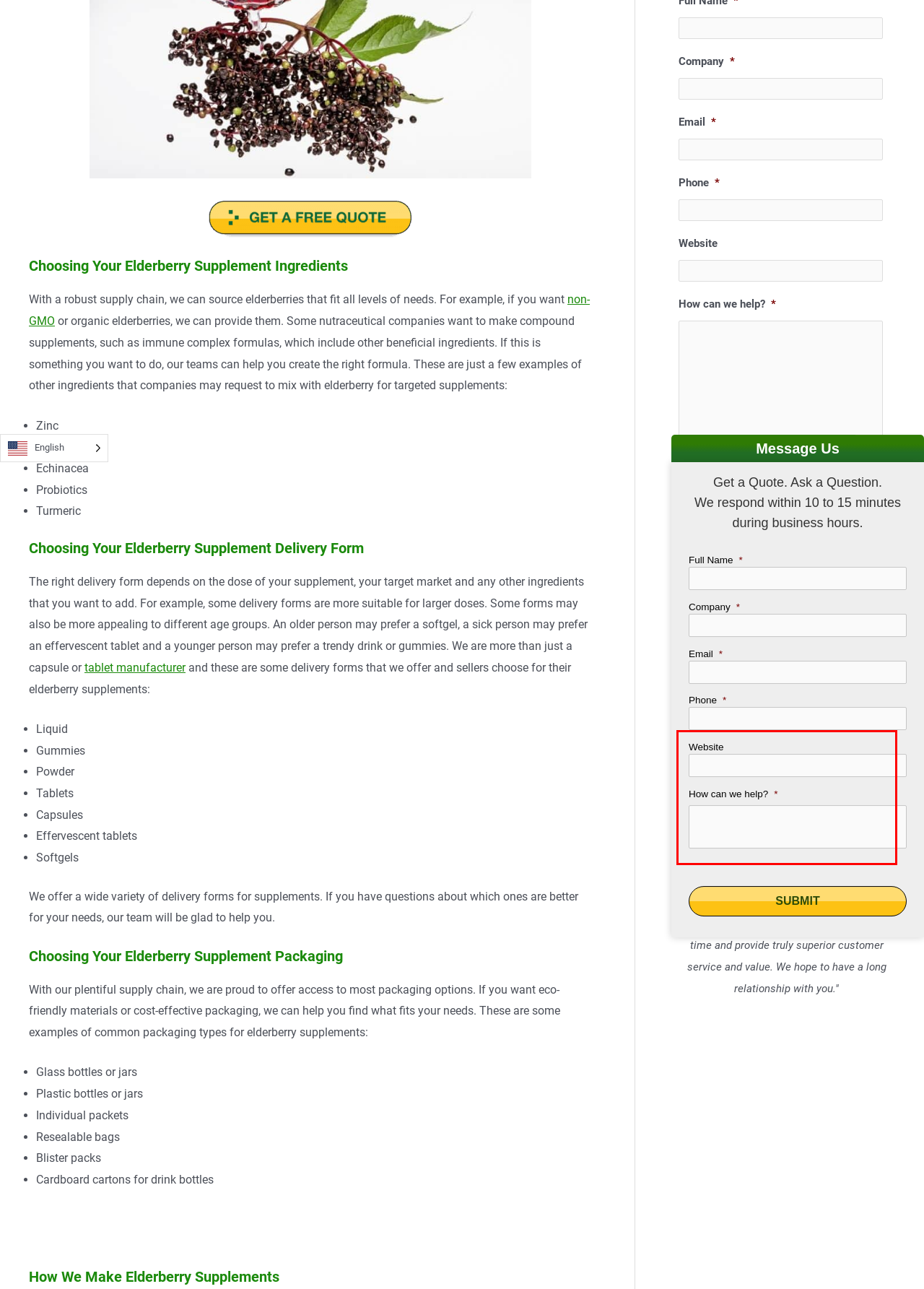You are given a webpage screenshot with a red bounding box around a UI element. Extract and generate the text inside this red bounding box.

"I received our product today and everything looks great. Labels came out perfect and look great on the bottles! It was an incredible experience working with you guys, you answer your phones and your reps know their stuff. Thank you."